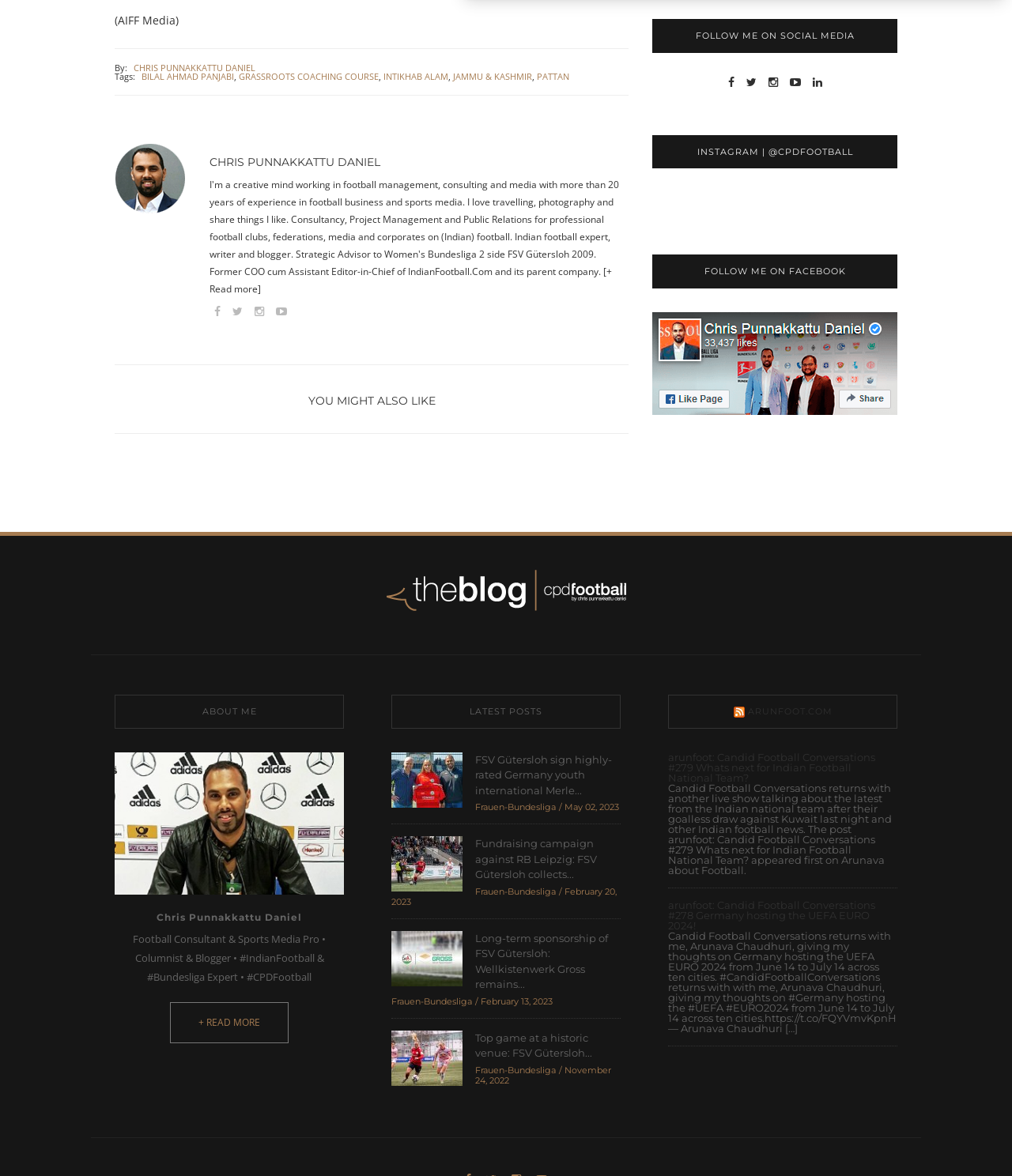What is the name of the football consultant?
From the image, respond using a single word or phrase.

Chris Punnakkattu Daniel